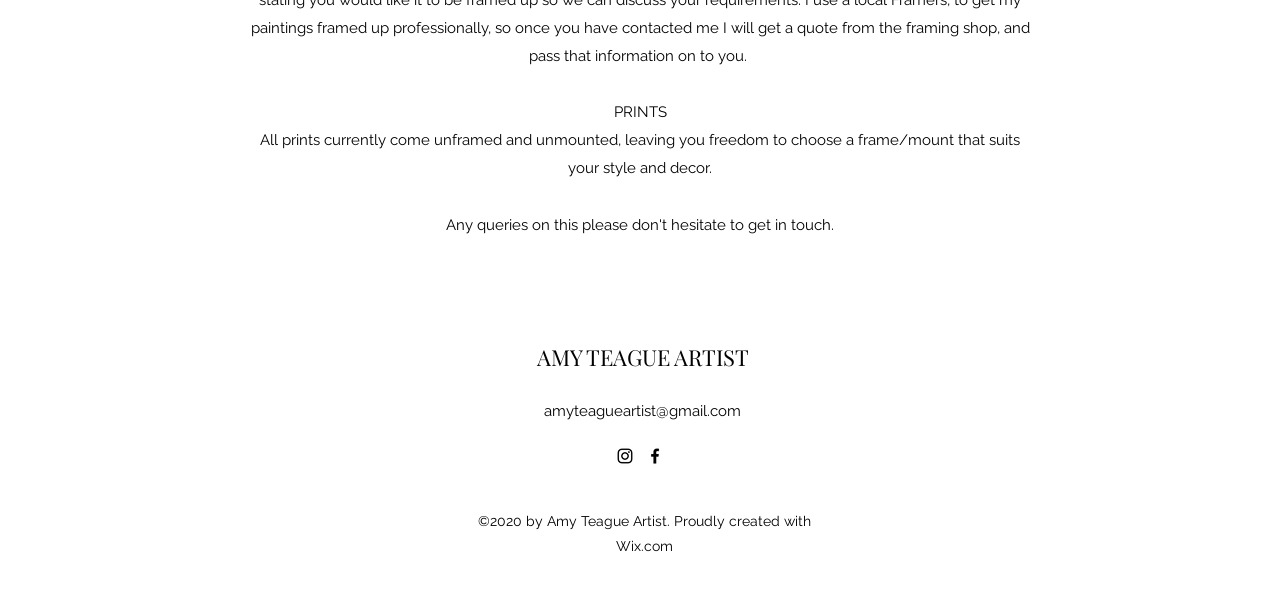Look at the image and write a detailed answer to the question: 
What social media platforms are listed?

The social media platforms are listed in the 'Social Bar' list element with bounding box coordinates [0.48, 0.756, 0.52, 0.79]. The list contains two link elements, 'Instagram' and 'Facebook', with corresponding image elements.